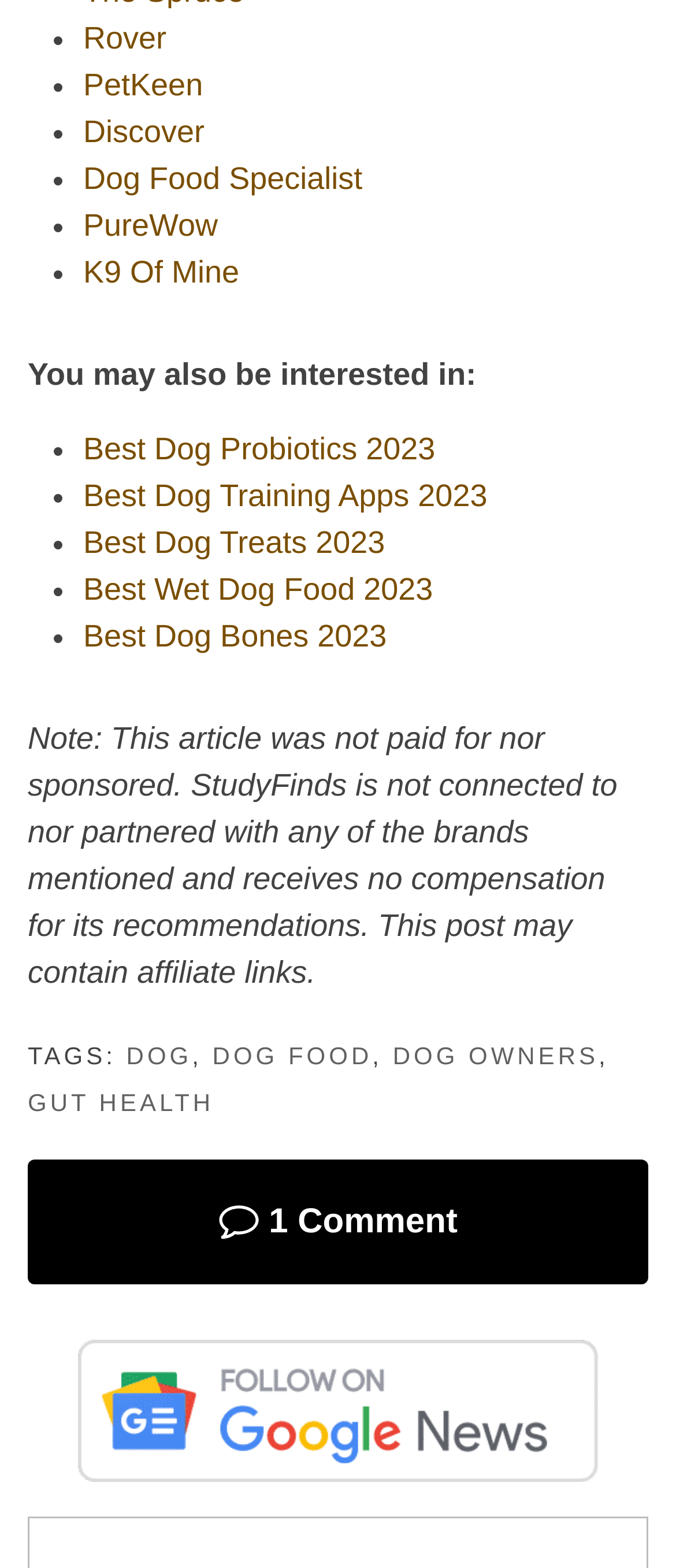Determine the bounding box coordinates of the element that should be clicked to execute the following command: "Explore K9 Of Mine".

[0.123, 0.162, 0.354, 0.184]